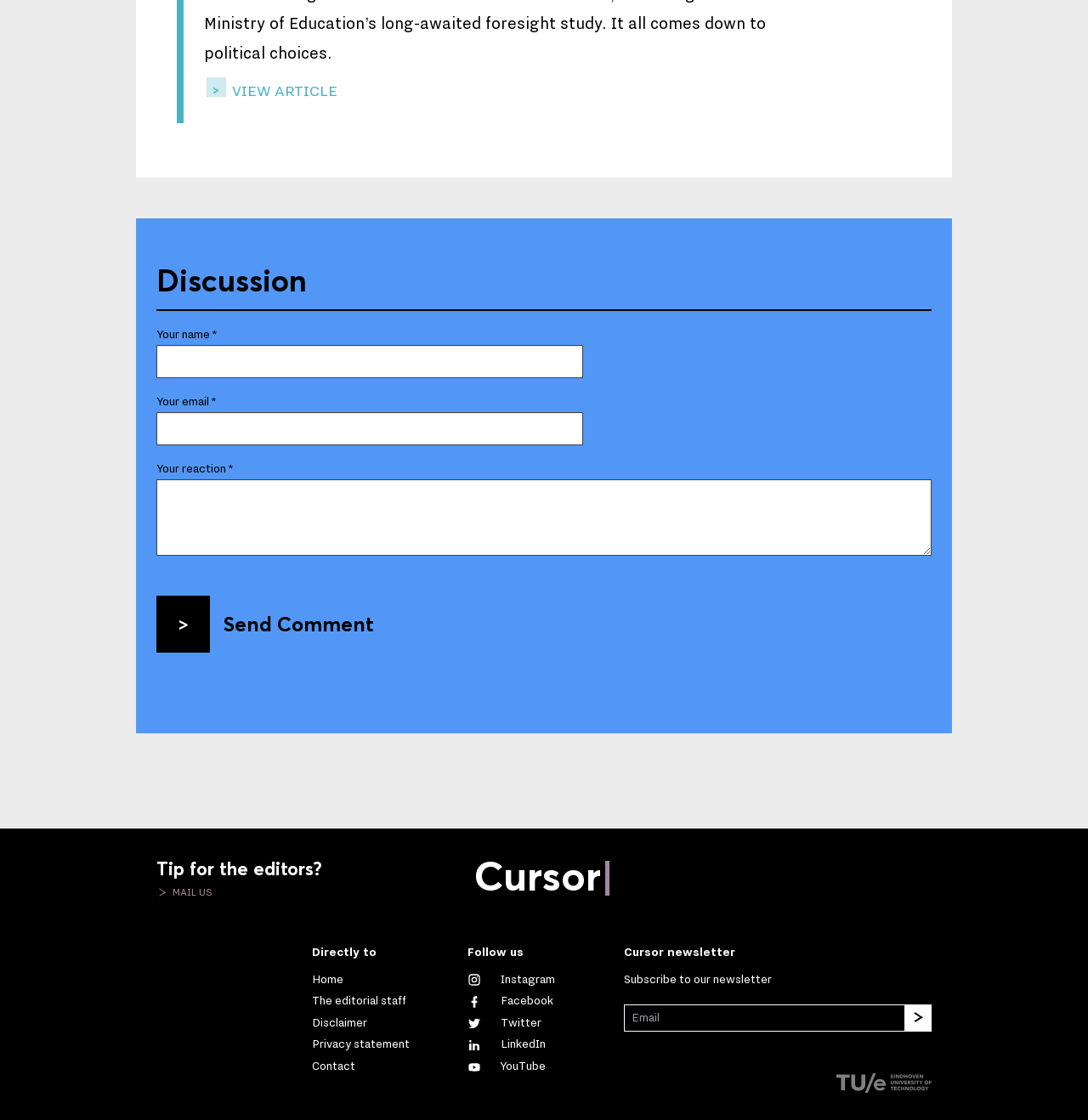Provide a one-word or short-phrase answer to the question:
What are the social media platforms listed?

Instagram, Facebook, Twitter, LinkedIn, YouTube